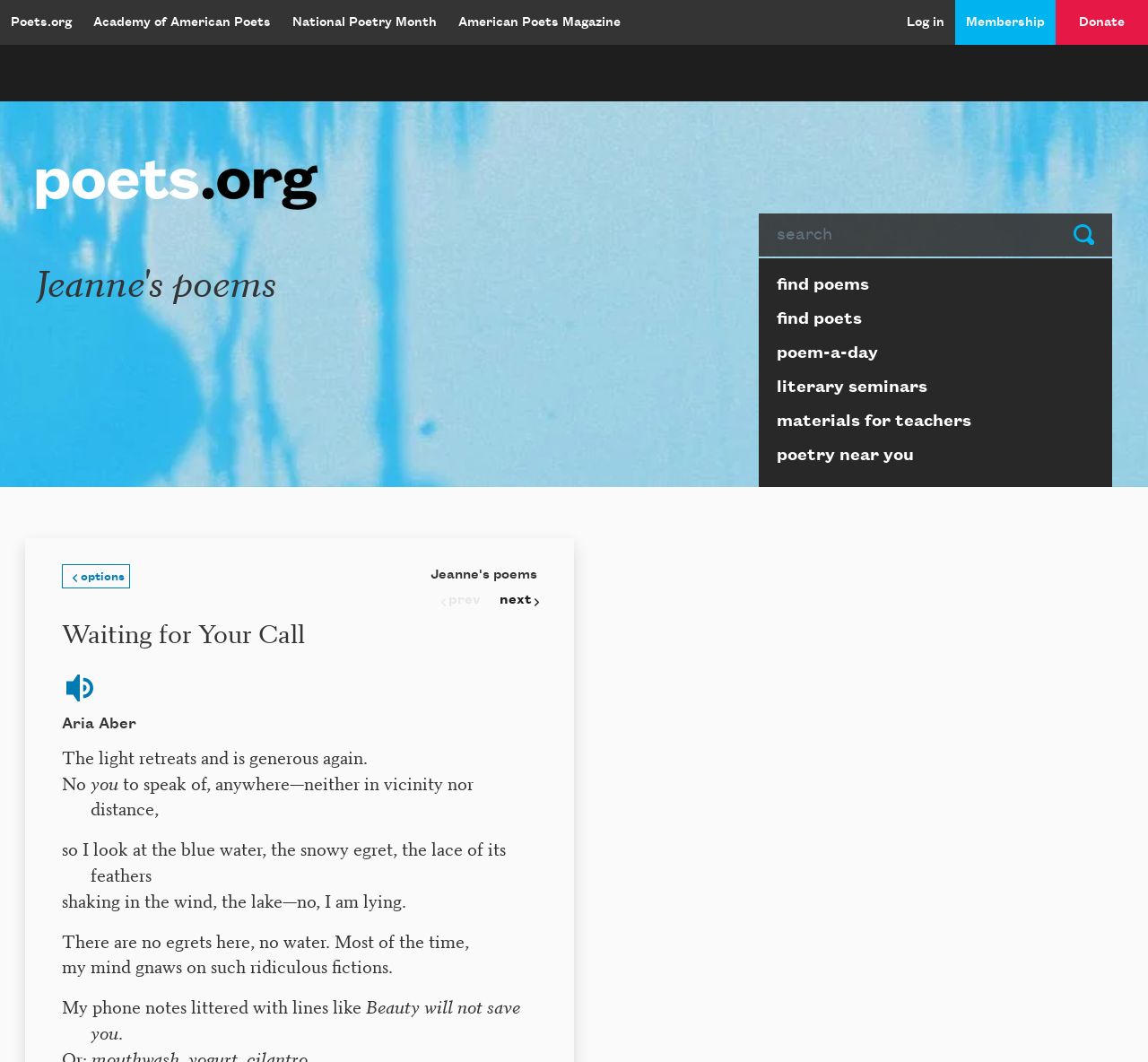How many links are in the top navigation bar?
Based on the image, give a one-word or short phrase answer.

7